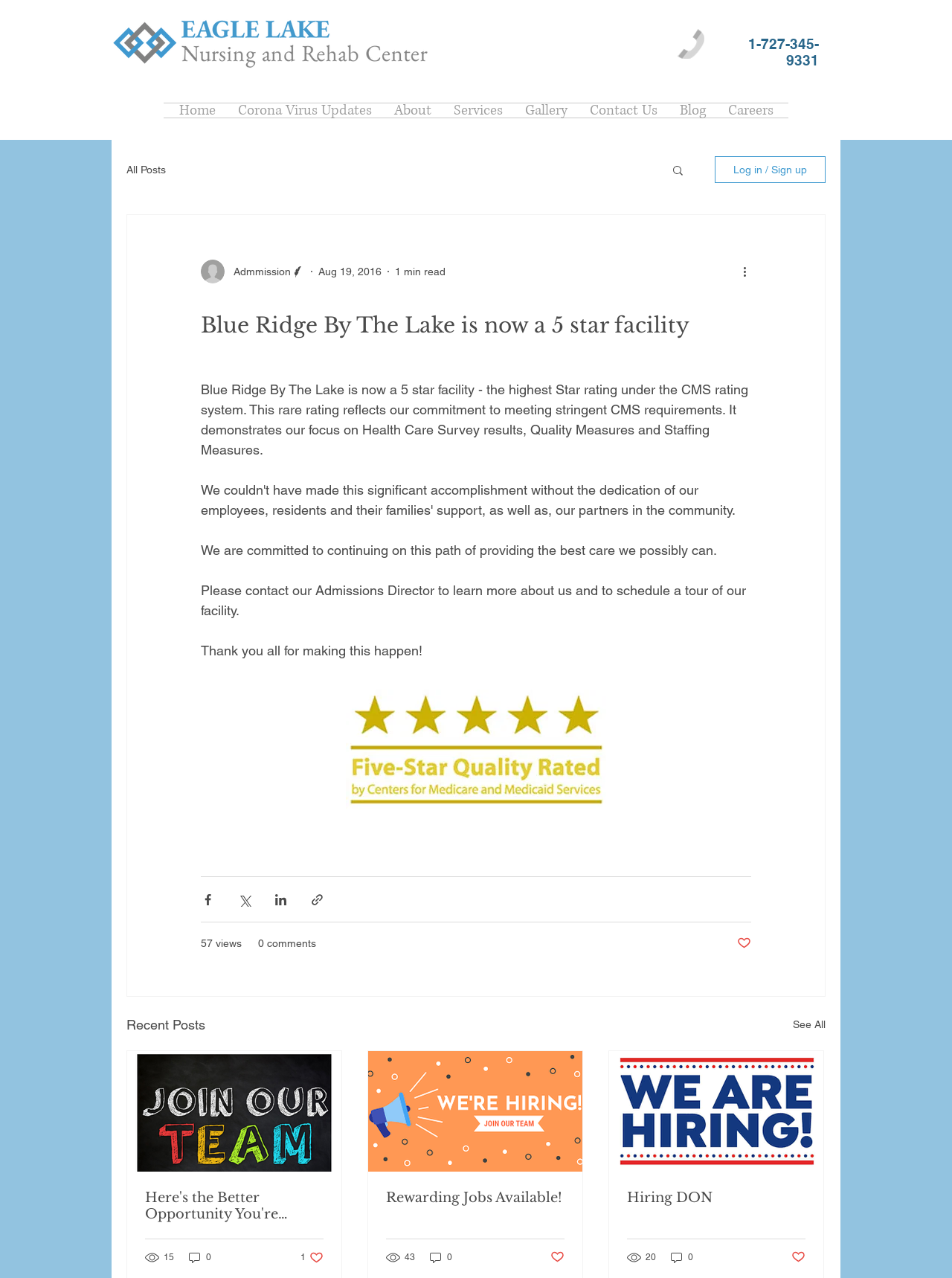Can you locate the main headline on this webpage and provide its text content?

Blue Ridge By The Lake is now a 5 star facility